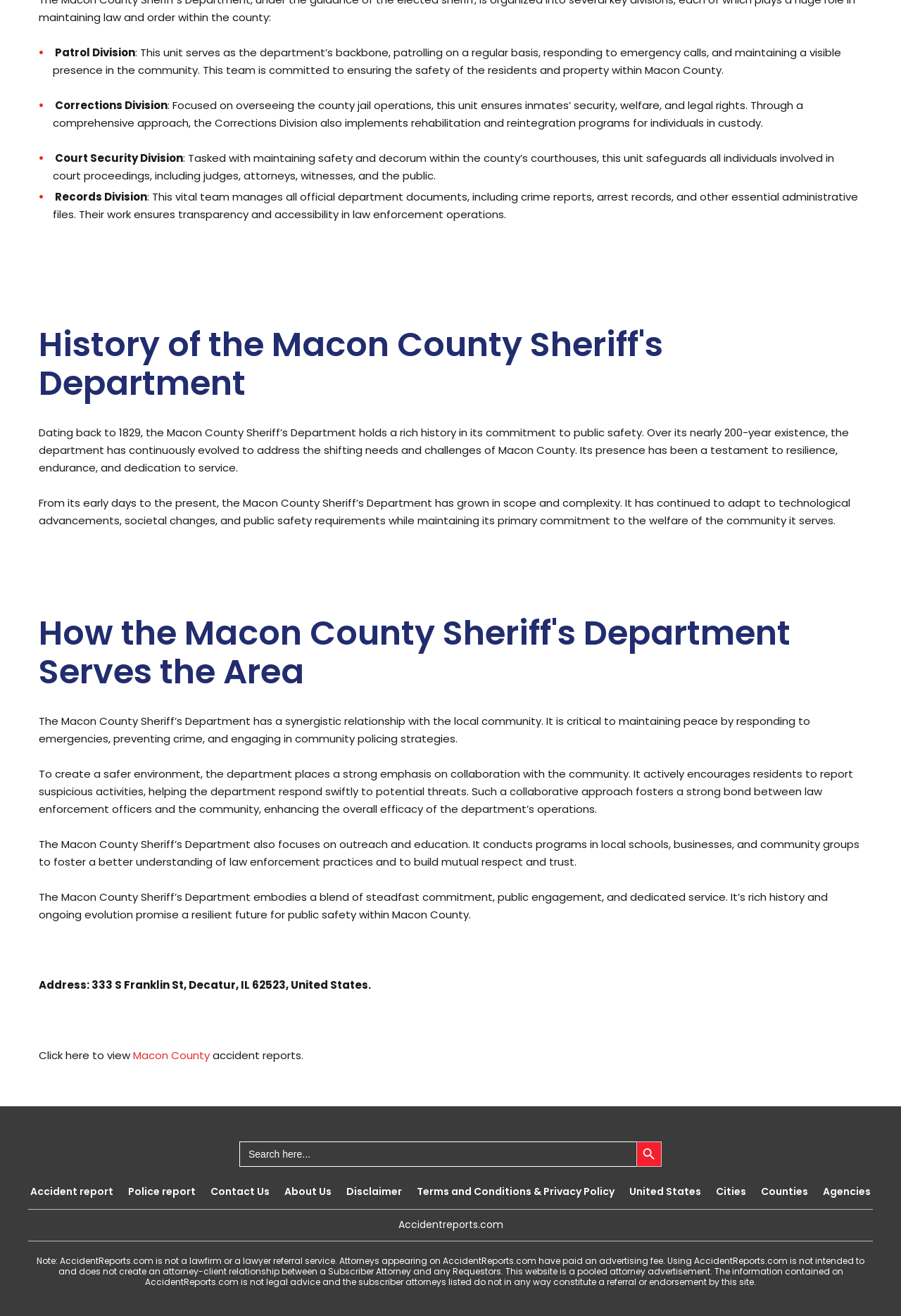What is the address of the Macon County Sheriff's Department?
Can you provide a detailed and comprehensive answer to the question?

The webpage provides the address of the Macon County Sheriff's Department as 'Address: 333 S Franklin St, Decatur, IL 62523, United States.' Therefore, the address is 333 S Franklin St, Decatur, IL 62523, United States.